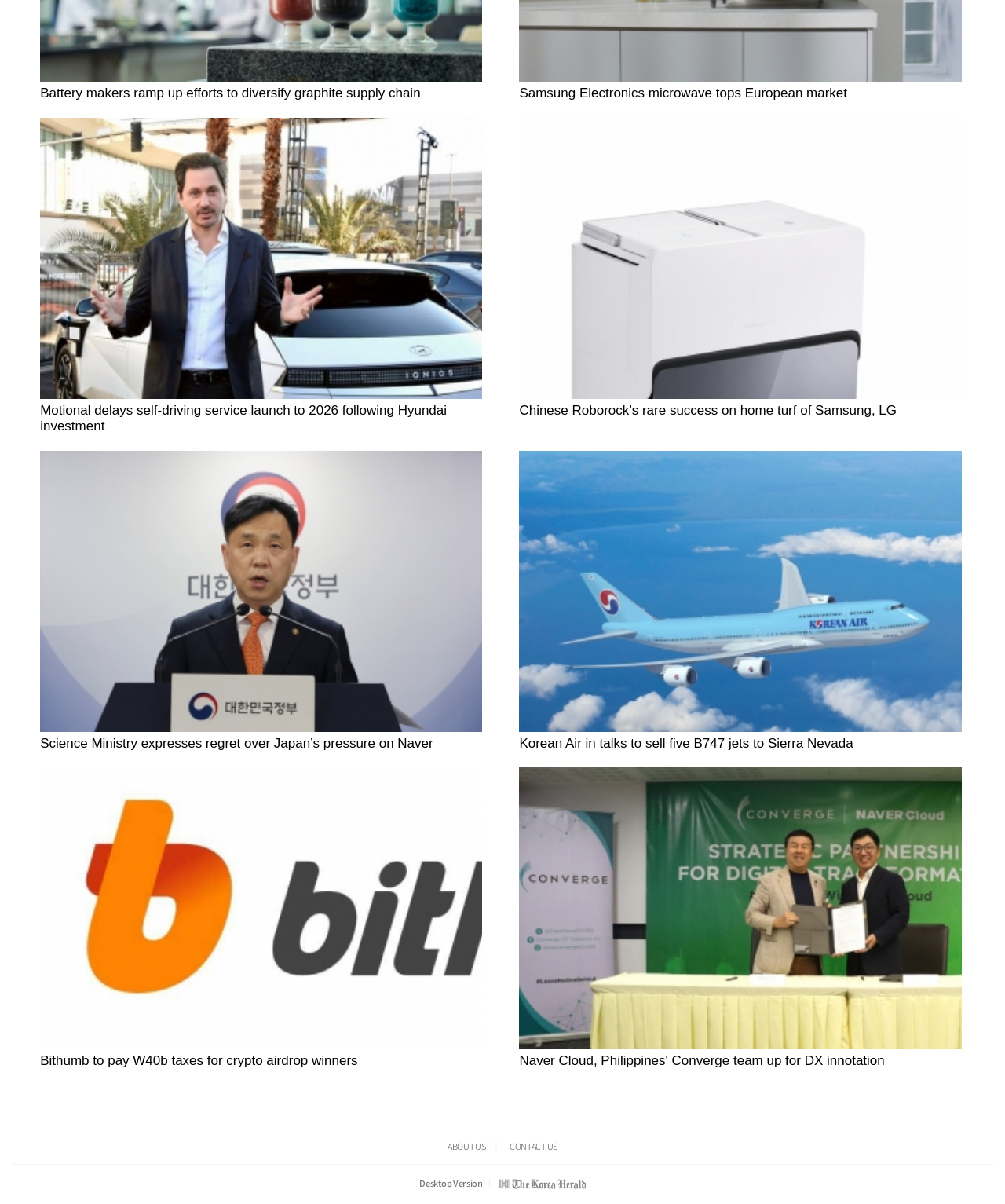Pinpoint the bounding box coordinates of the element you need to click to execute the following instruction: "Go to ABOUT US page". The bounding box should be represented by four float numbers between 0 and 1, in the format [left, top, right, bottom].

[0.445, 0.947, 0.483, 0.957]